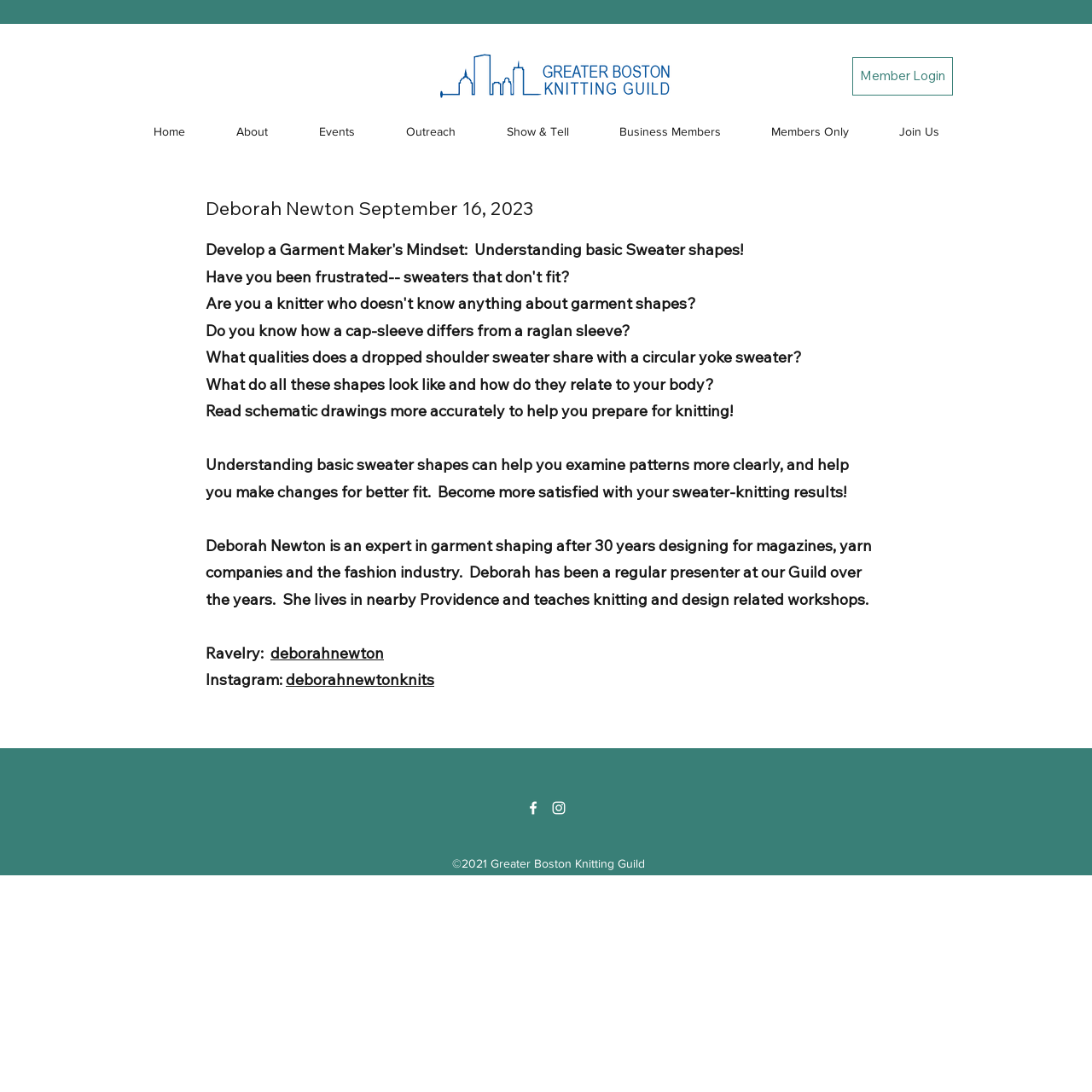Please provide a short answer using a single word or phrase for the question:
What is the name of the organization hosting the event?

Greater Boston Knitting Guild